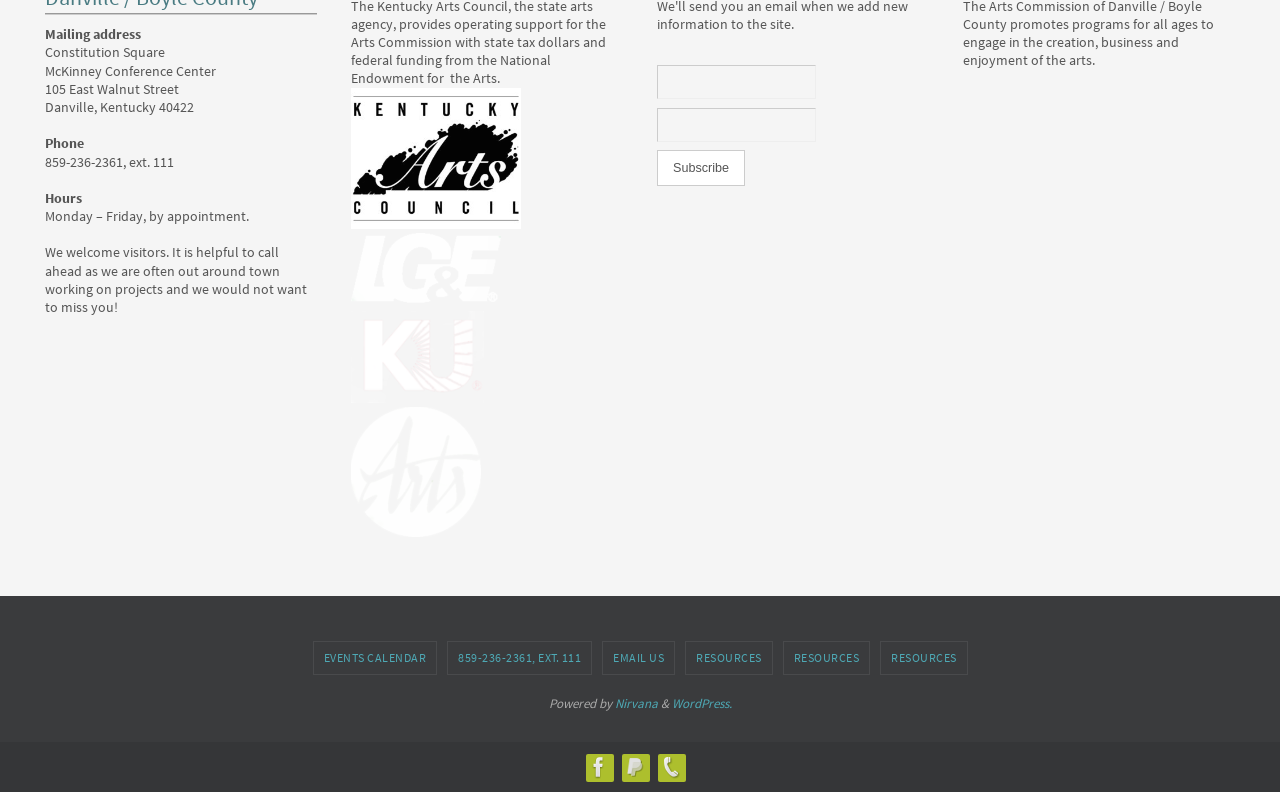What is the phone number?
Using the image, answer in one word or phrase.

859-236-2361, ext. 111